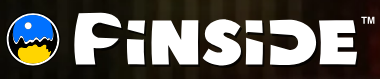Describe the image in great detail, covering all key points.

The image features the logo of Pinside, an online community dedicated to pinball enthusiasts. The logo showcases a circular emblem consisting of a blue background with a stylized image of a sun setting over a yellow landscape, symbolizing a vibrant and playful atmosphere. The word "Pinside" is prominently displayed in bold lettering, with the letters 'P' and 'S' uniquely styled to stand out, reinforcing the brand's identity. The use of a clean, modern font and the addition of the trademark symbol (™) reflect Pinside's established presence in the pinball community. This logo is likely to be used across the website and promotional materials, representing a hub for sharing knowledge and passion for pinball machines and gaming culture.